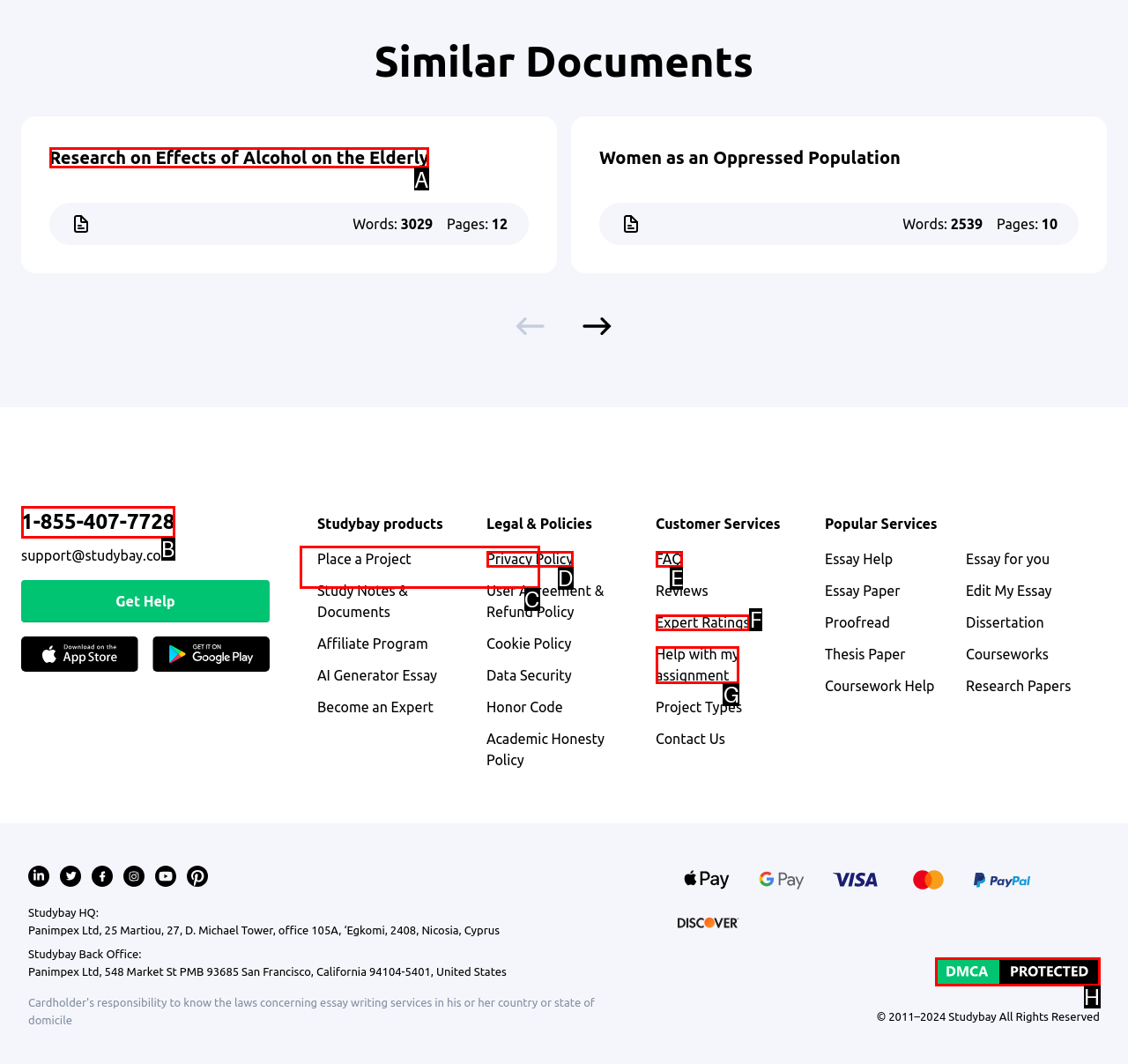What option should I click on to execute the task: View Research on Effects of Alcohol on the Elderly? Give the letter from the available choices.

A